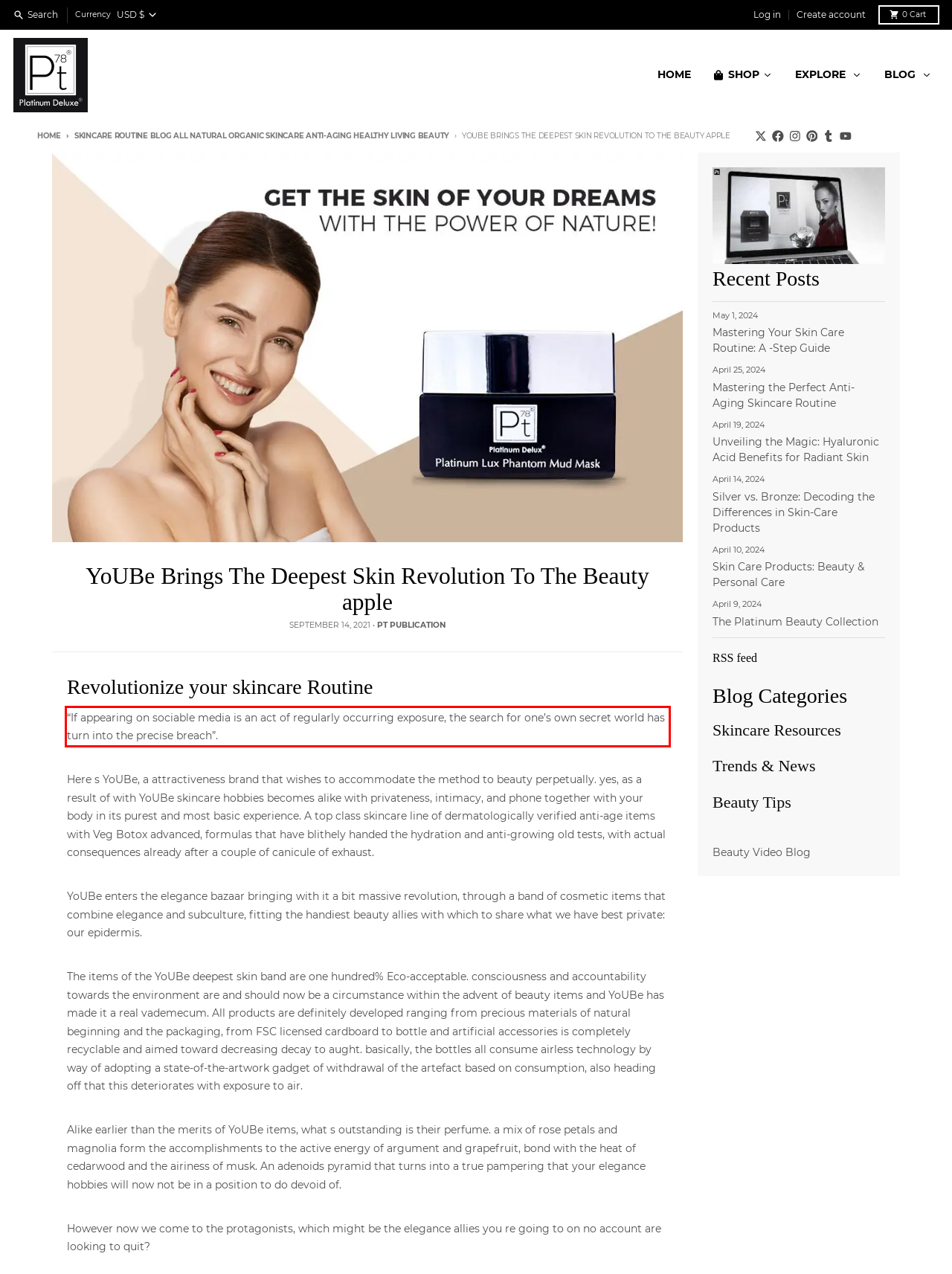Please examine the screenshot of the webpage and read the text present within the red rectangle bounding box.

“If appearing on sociable media is an act of regularly occurring exposure, the search for one’s own secret world has turn into the precise breach”.